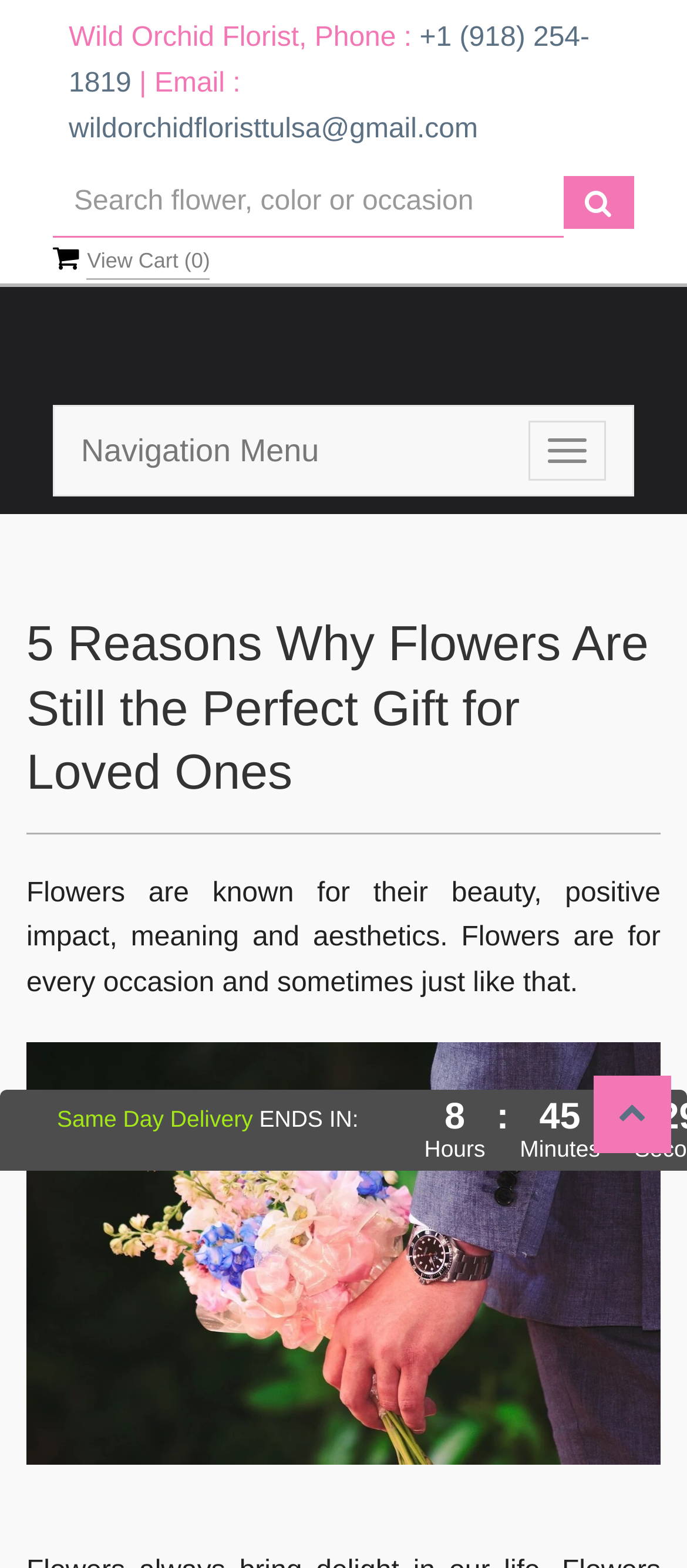Please extract and provide the main headline of the webpage.

5 Reasons Why Flowers Are Still the Perfect Gift for Loved Ones